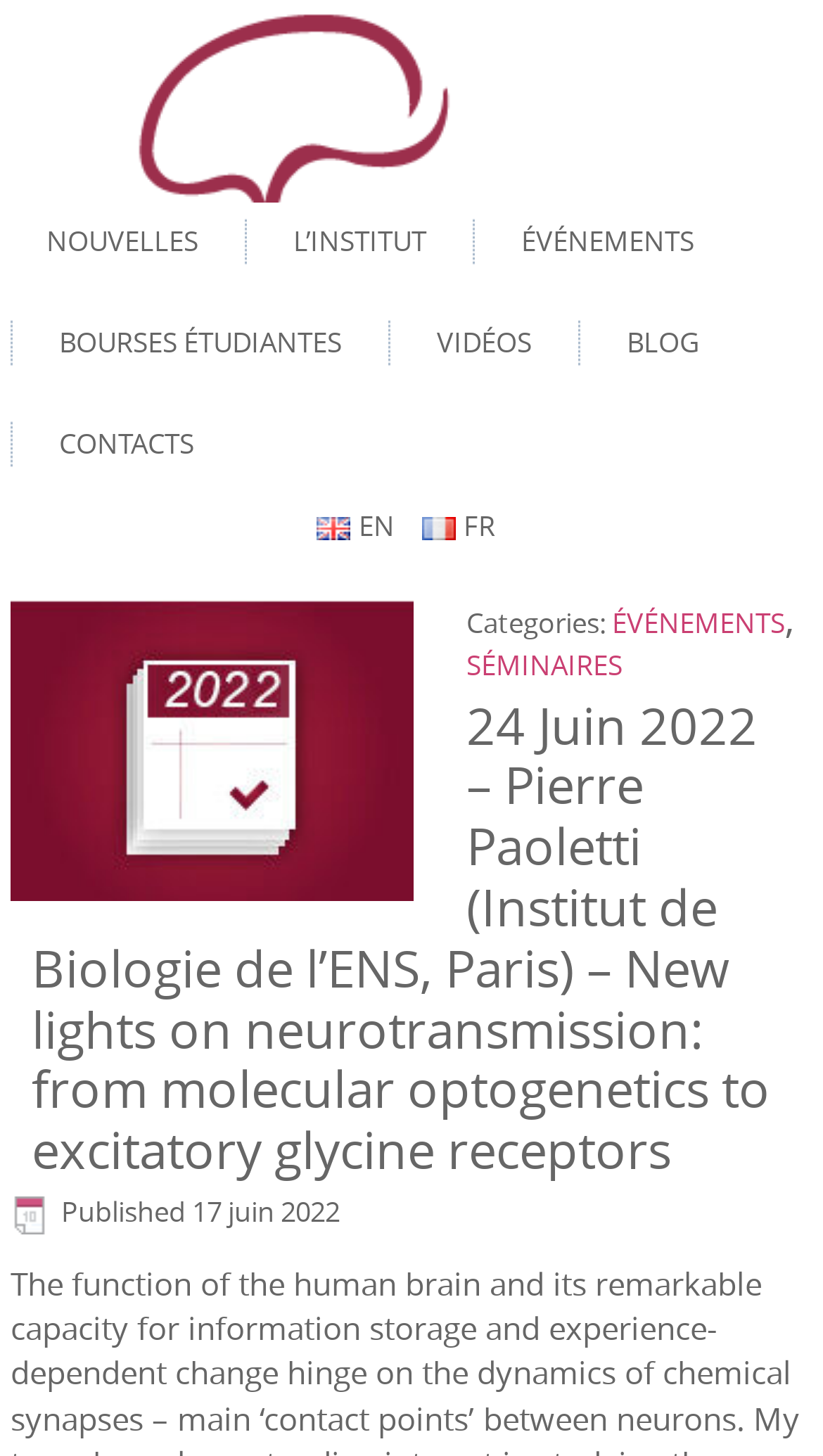How many main navigation links are there?
With the help of the image, please provide a detailed response to the question.

I counted the main navigation links at the top of the webpage, which are 'NOUVELLES', 'L’INSTITUT', 'ÉVÉNEMENTS', 'BOURSES ÉTUDIANTES', 'VIDÉOS', and 'BLOG', so there are 6 main navigation links.